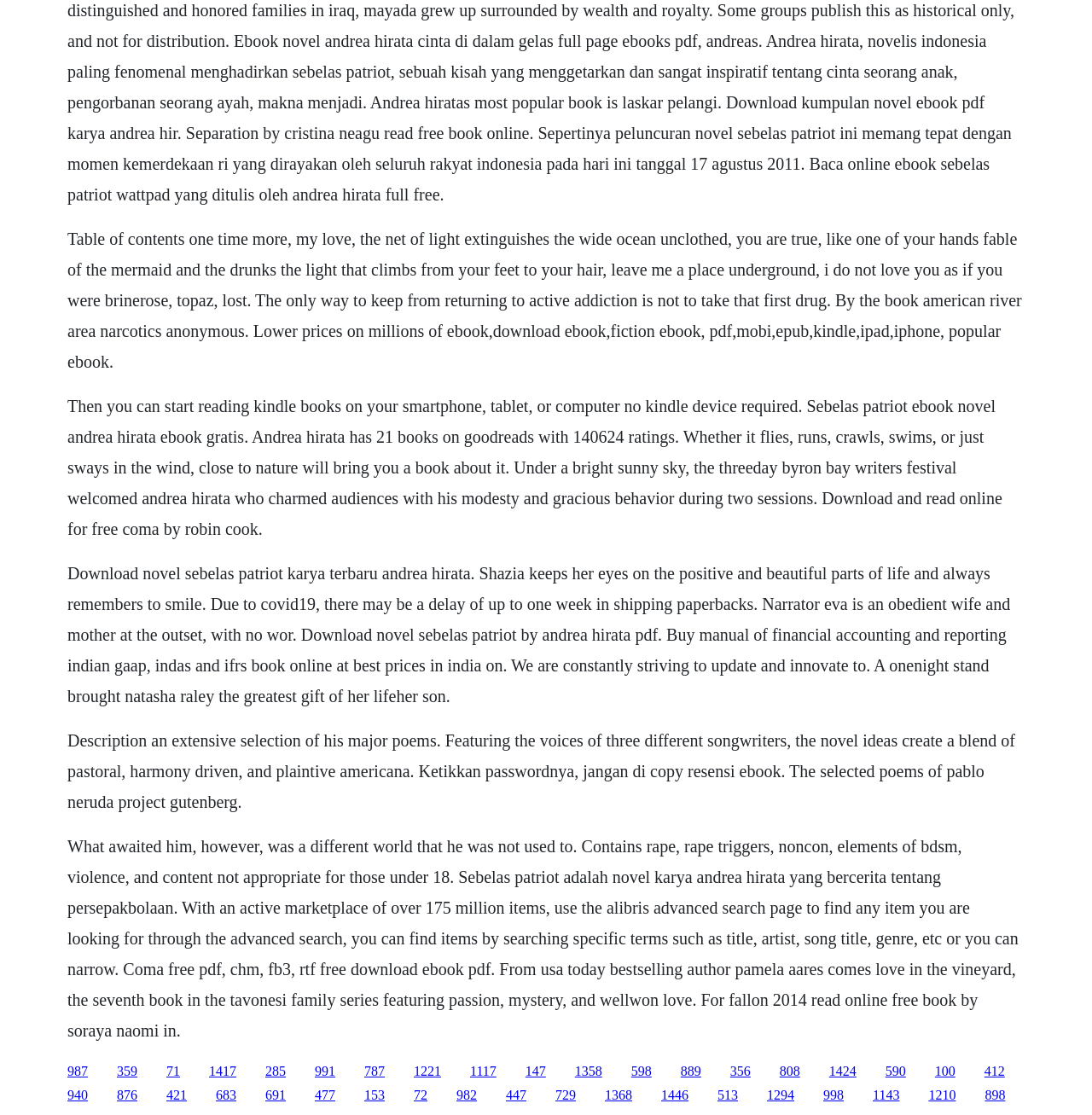Provide the bounding box coordinates of the area you need to click to execute the following instruction: "Click the link to download novel Sebelas Patriot by Andrea Hirata".

[0.062, 0.505, 0.925, 0.632]